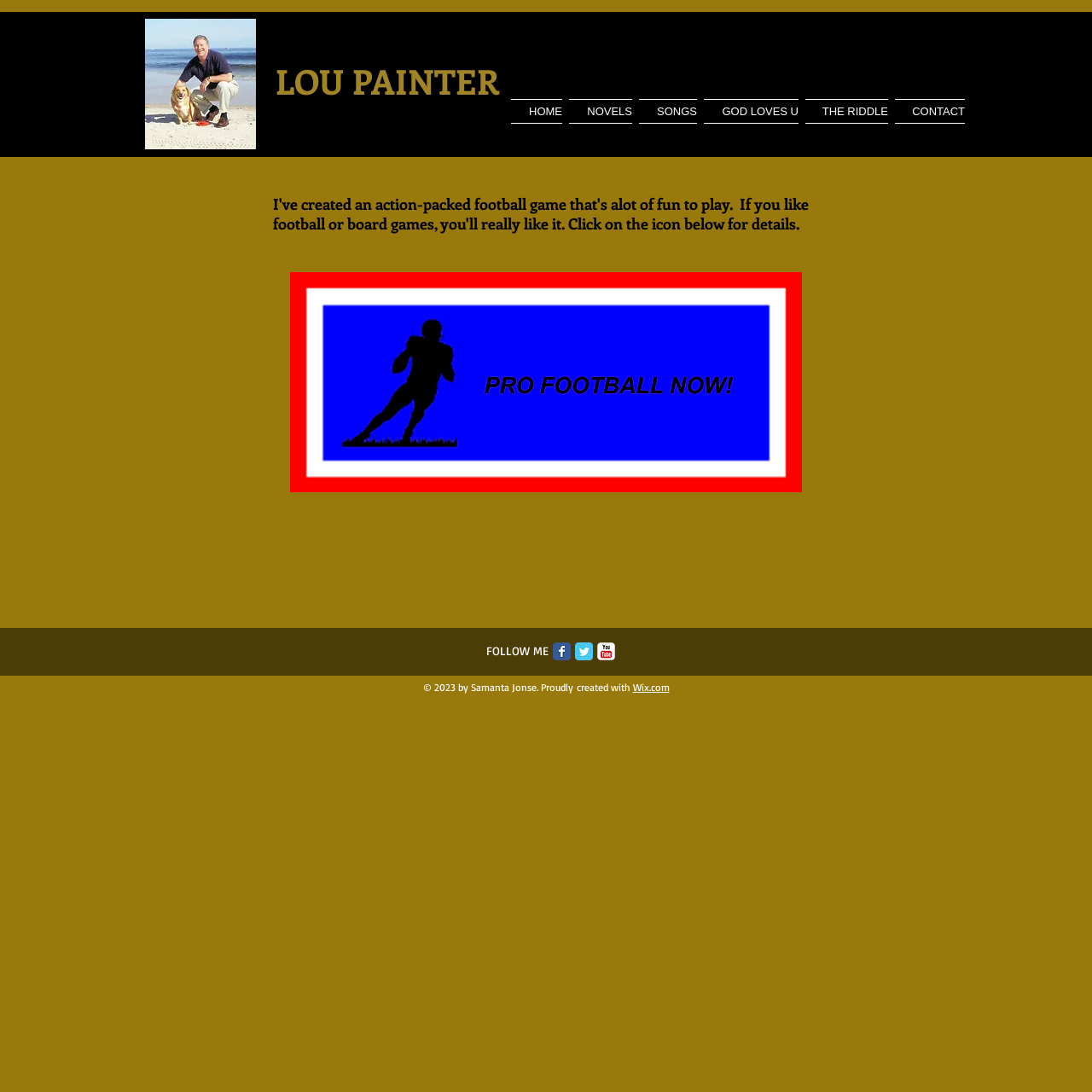Specify the bounding box coordinates for the region that must be clicked to perform the given instruction: "View December 2020".

None